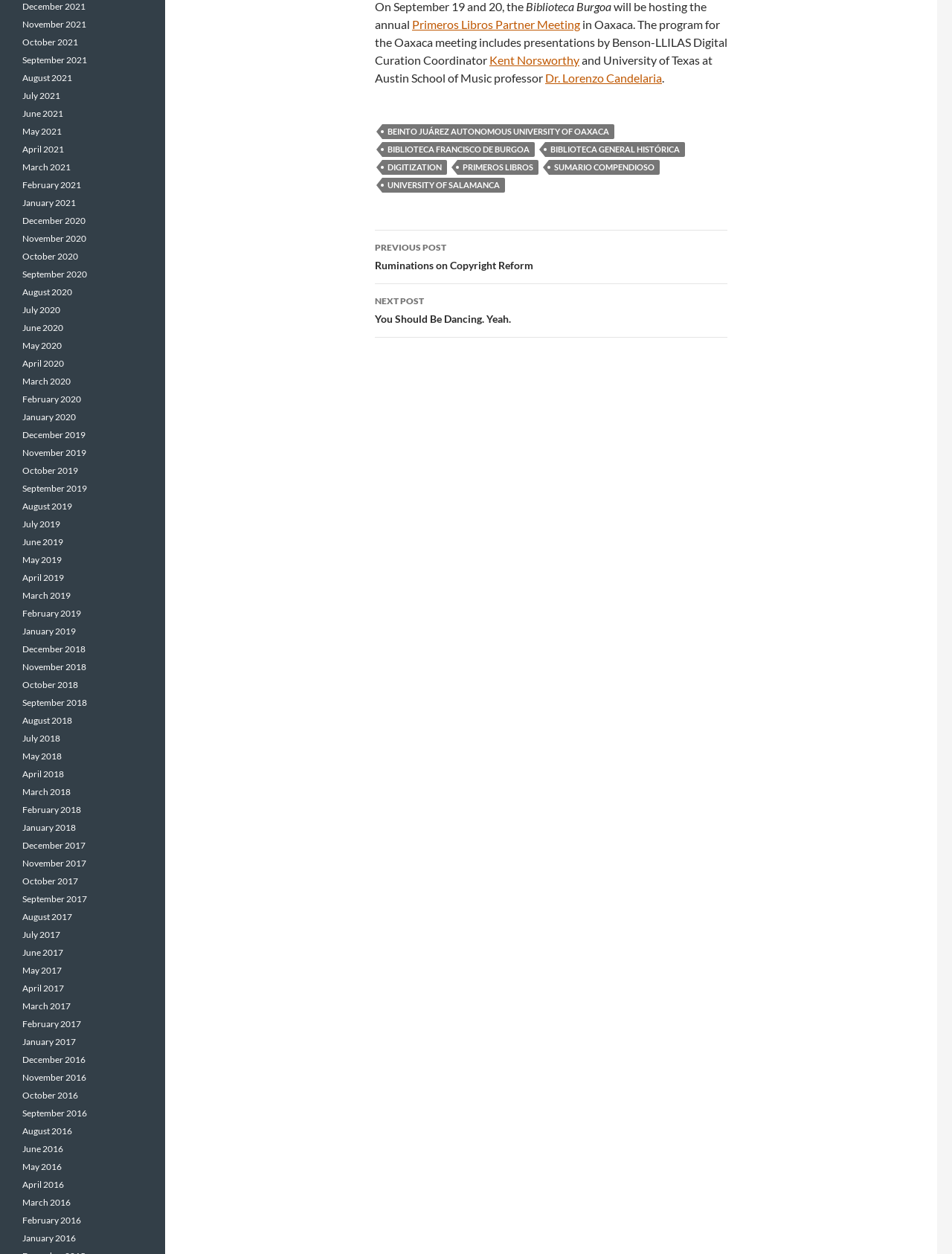Please answer the following question using a single word or phrase: 
What is the name of the professor mentioned in the first paragraph?

Dr. Lorenzo Candelaria